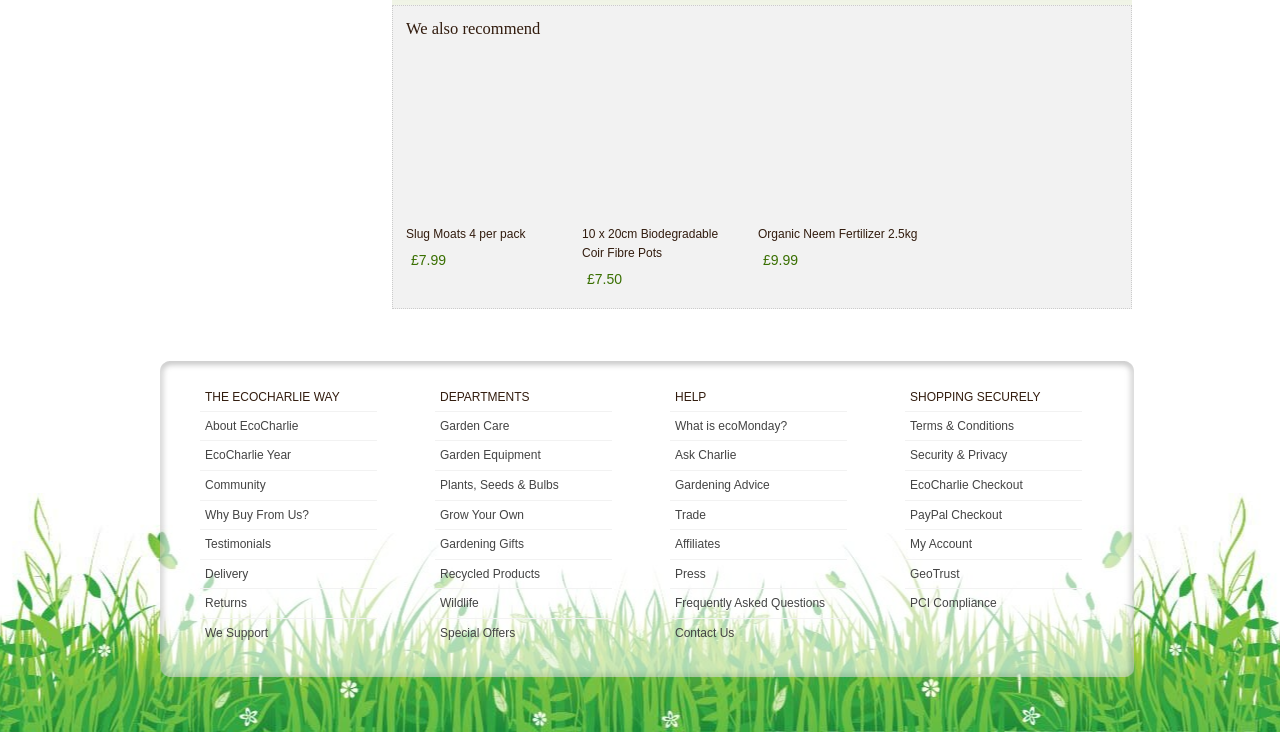Using the description: "aria-label="Abrir la barra de búsqueda"", identify the bounding box of the corresponding UI element in the screenshot.

None